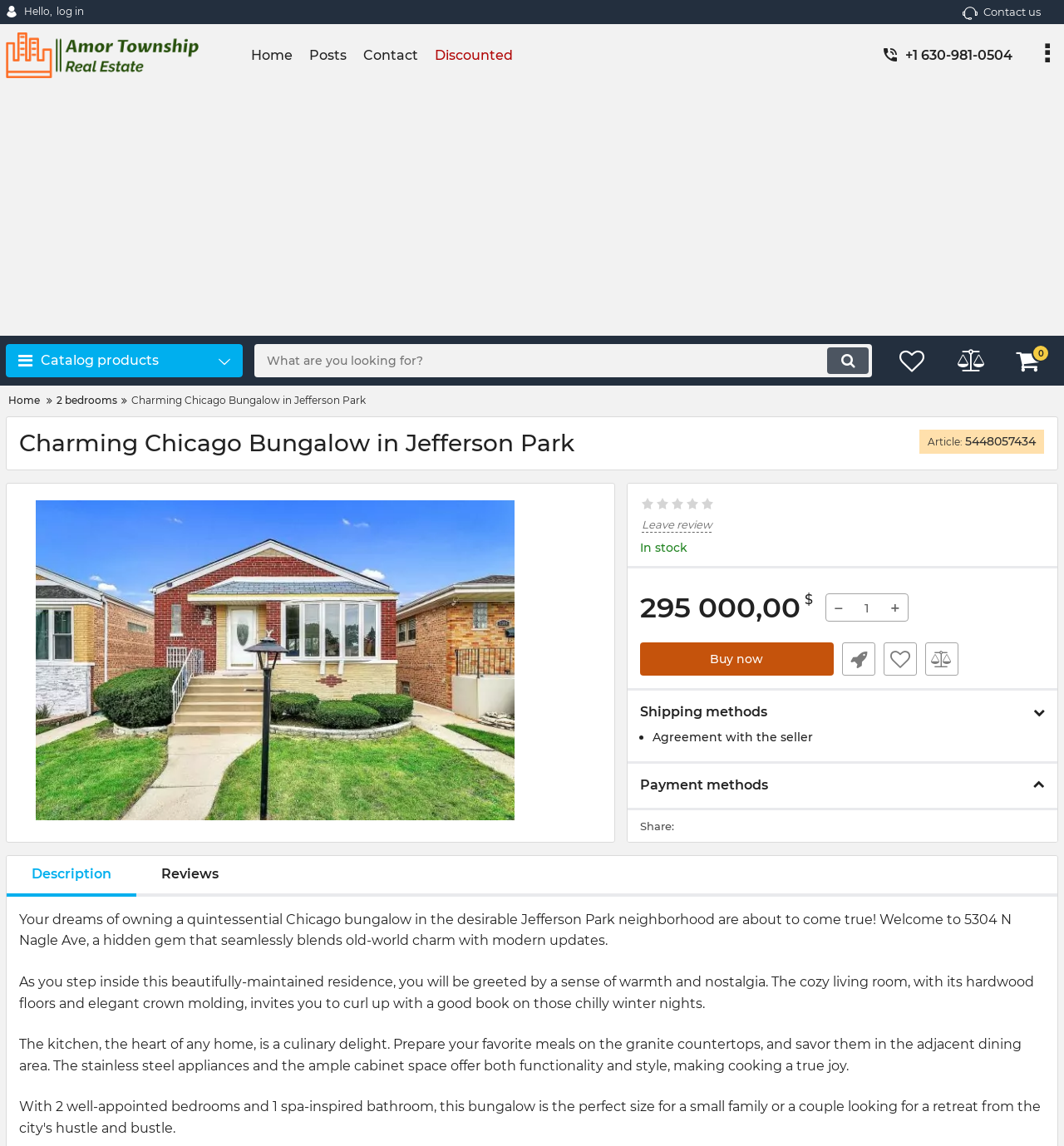Please specify the bounding box coordinates for the clickable region that will help you carry out the instruction: "Click on the 'Hello, log in' link".

[0.005, 0.004, 0.079, 0.017]